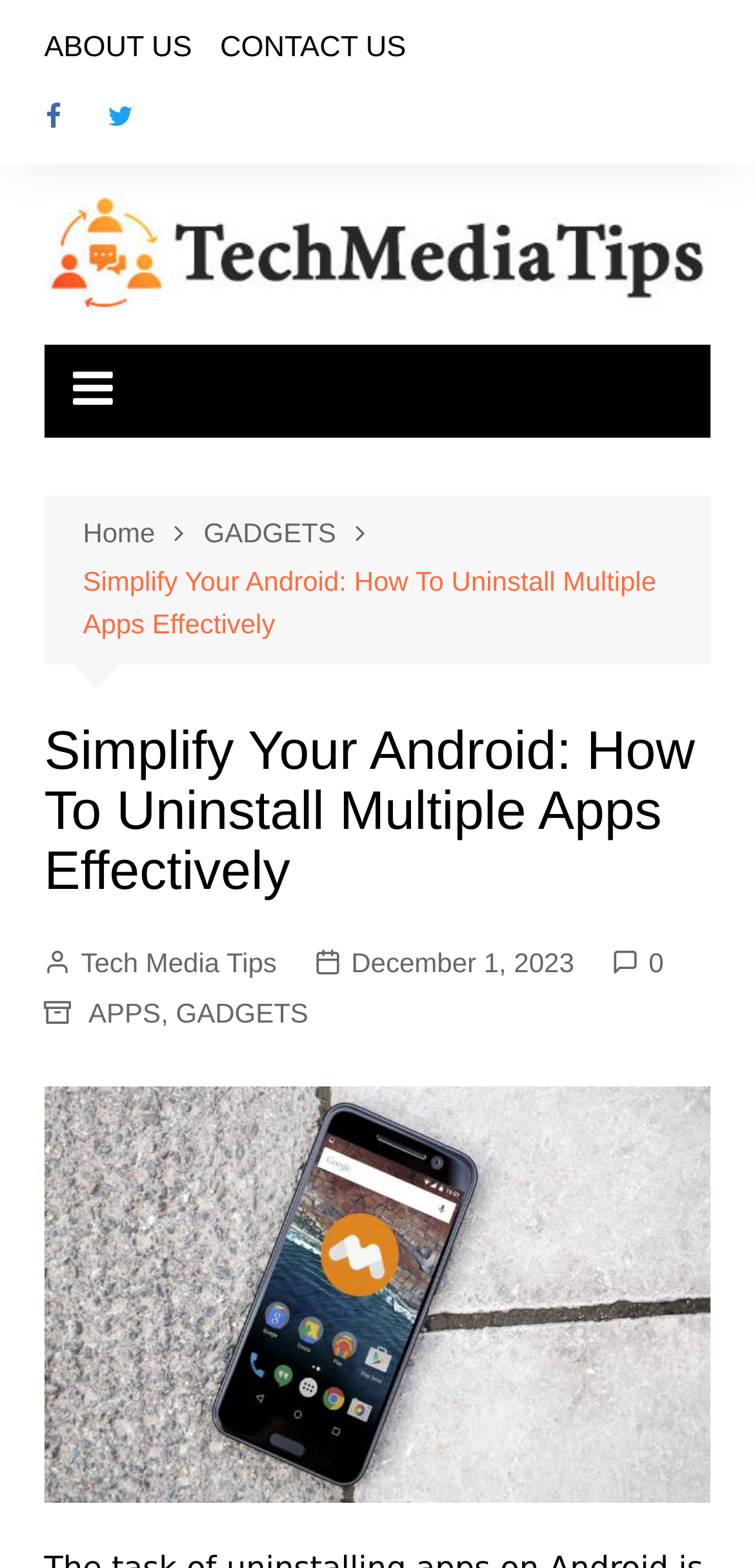Locate the UI element described as follows: "Home". Return the bounding box coordinates as four float numbers between 0 and 1 in the order [left, top, right, bottom].

[0.11, 0.327, 0.27, 0.354]